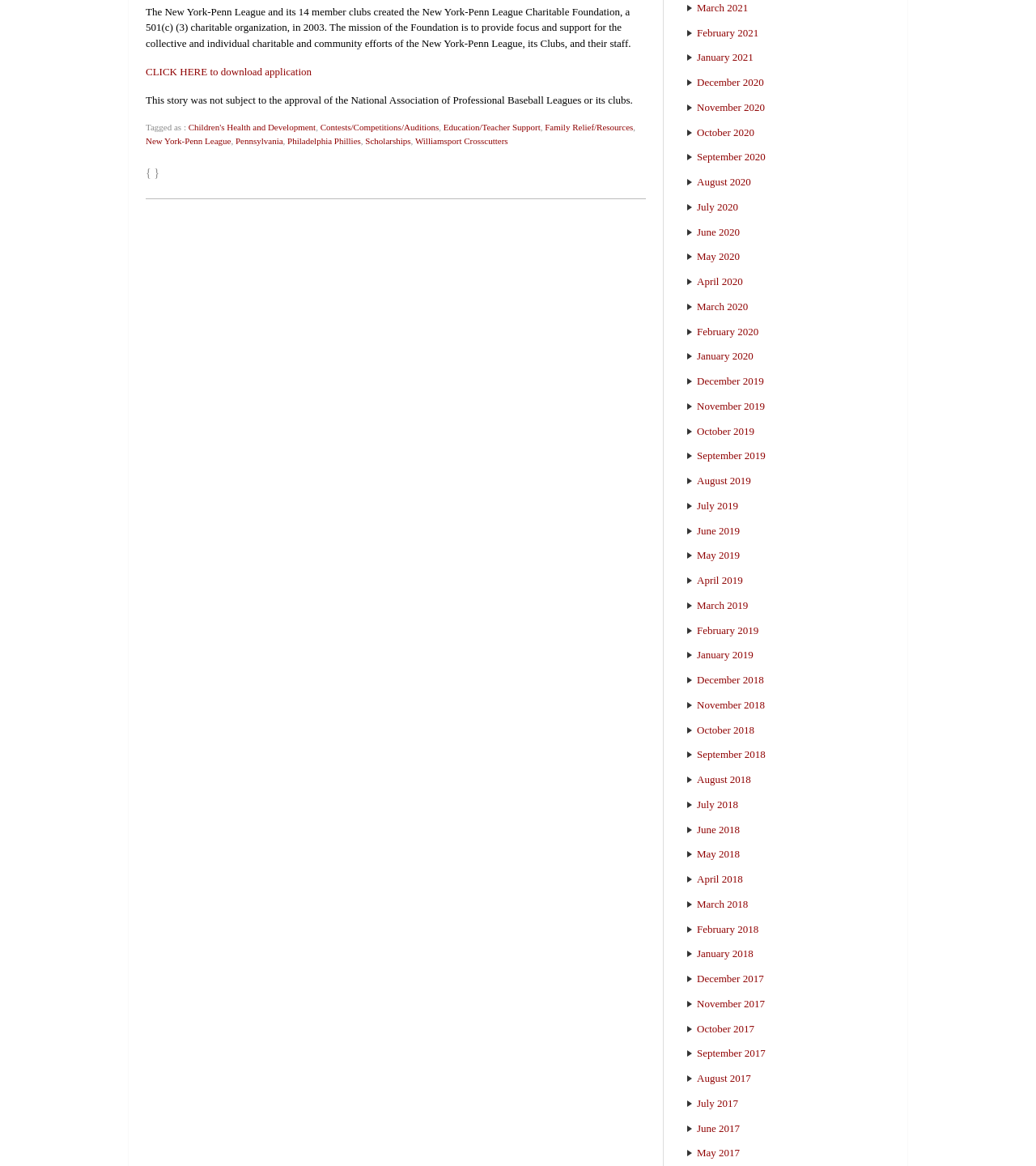Please find the bounding box coordinates in the format (top-left x, top-left y, bottom-right x, bottom-right y) for the given element description. Ensure the coordinates are floating point numbers between 0 and 1. Description: CLICK HERE to download application

[0.141, 0.057, 0.301, 0.067]